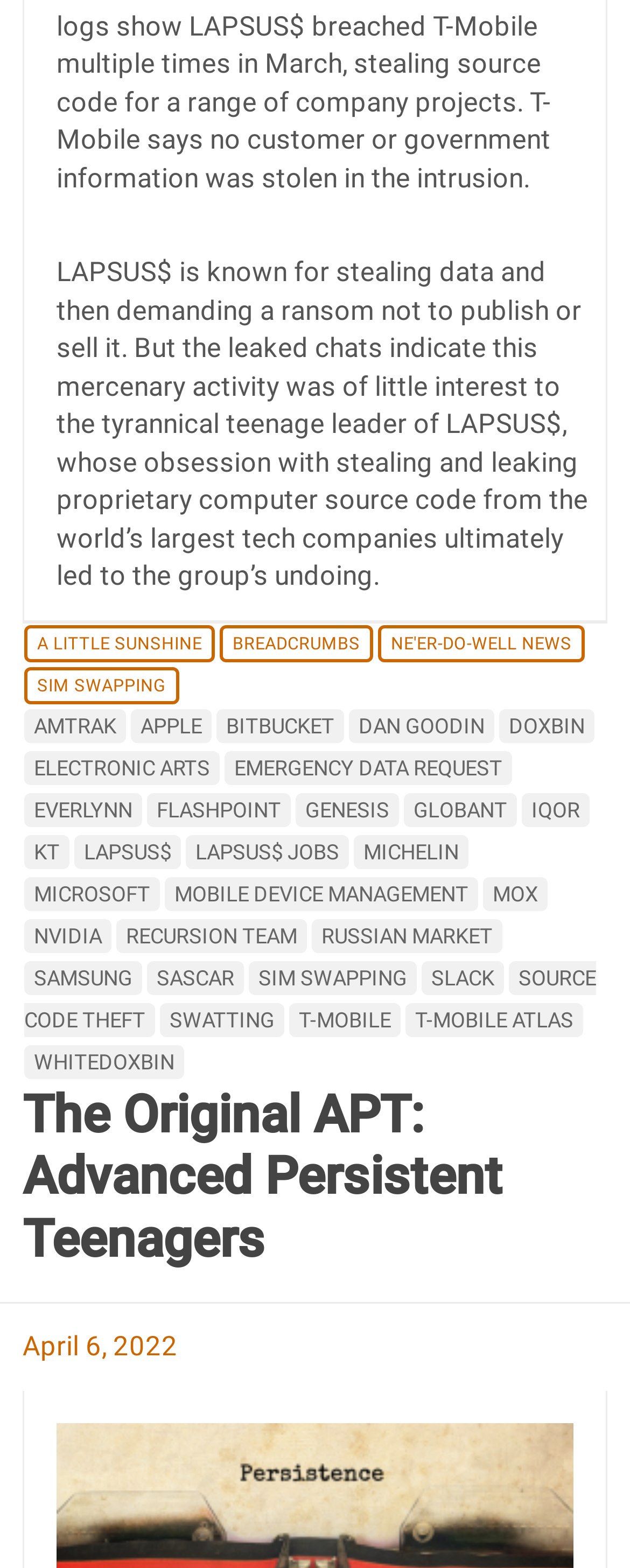Please identify the bounding box coordinates of the clickable element to fulfill the following instruction: "Visit the 'LAPSUS$' page". The coordinates should be four float numbers between 0 and 1, i.e., [left, top, right, bottom].

[0.118, 0.532, 0.287, 0.554]